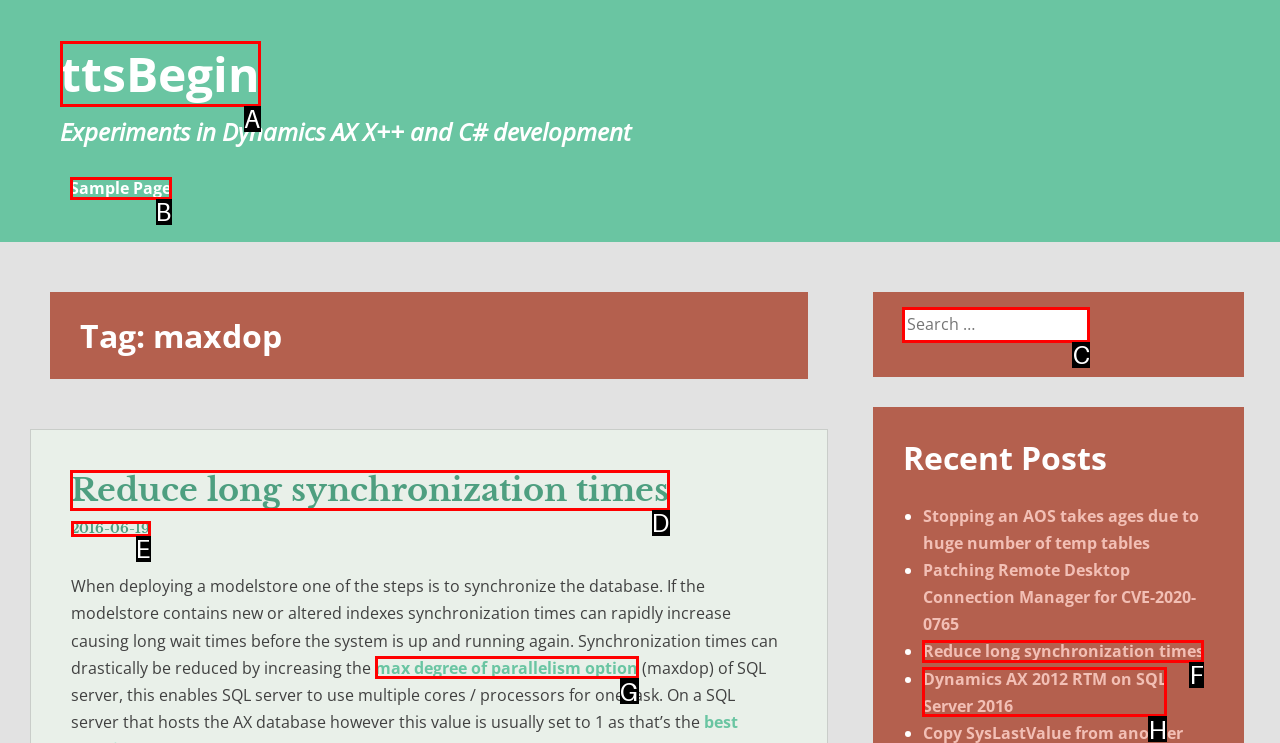Choose the HTML element you need to click to achieve the following task: click the link to reduce long synchronization times
Respond with the letter of the selected option from the given choices directly.

D